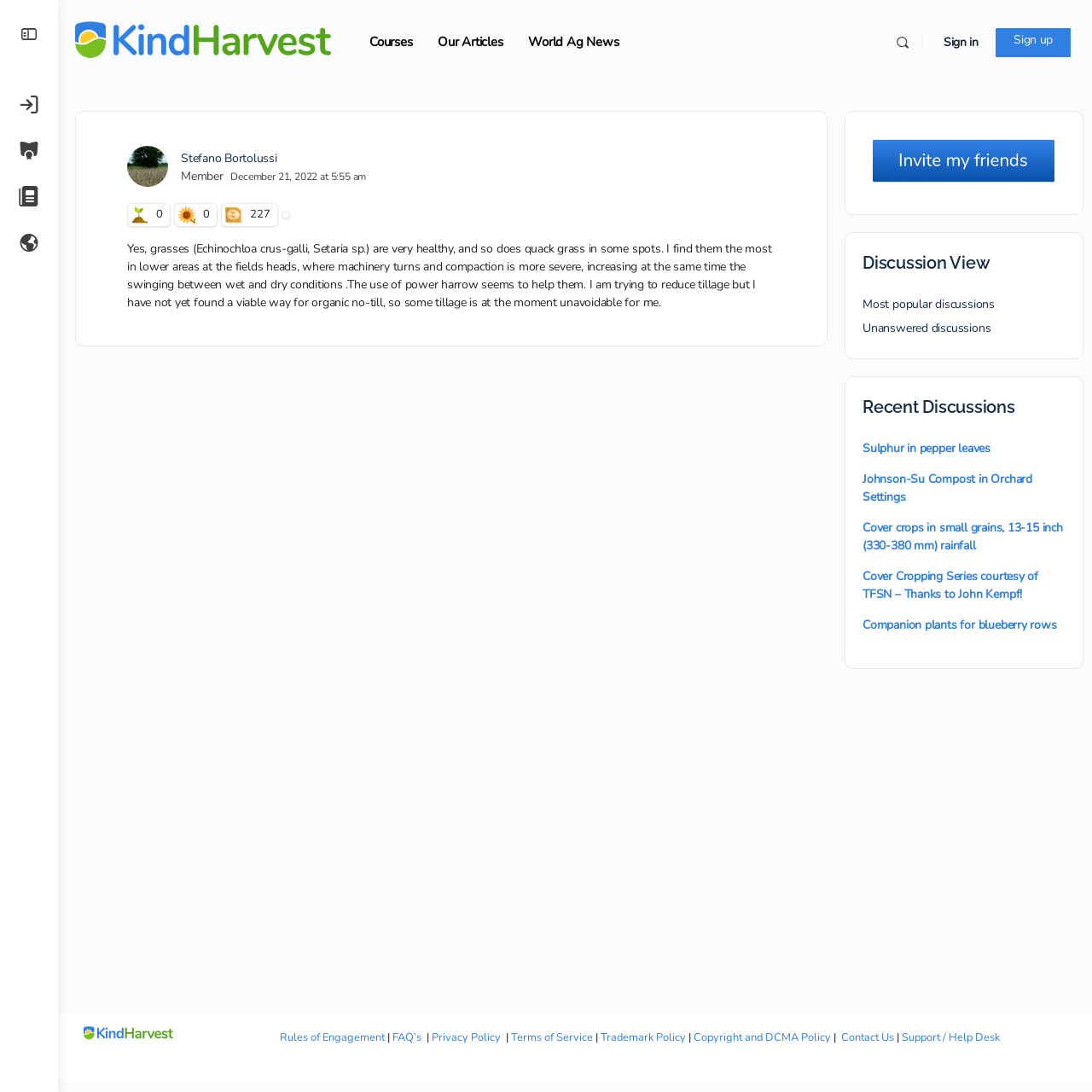Please find the bounding box coordinates for the clickable element needed to perform this instruction: "Click the 'HOME' link".

None